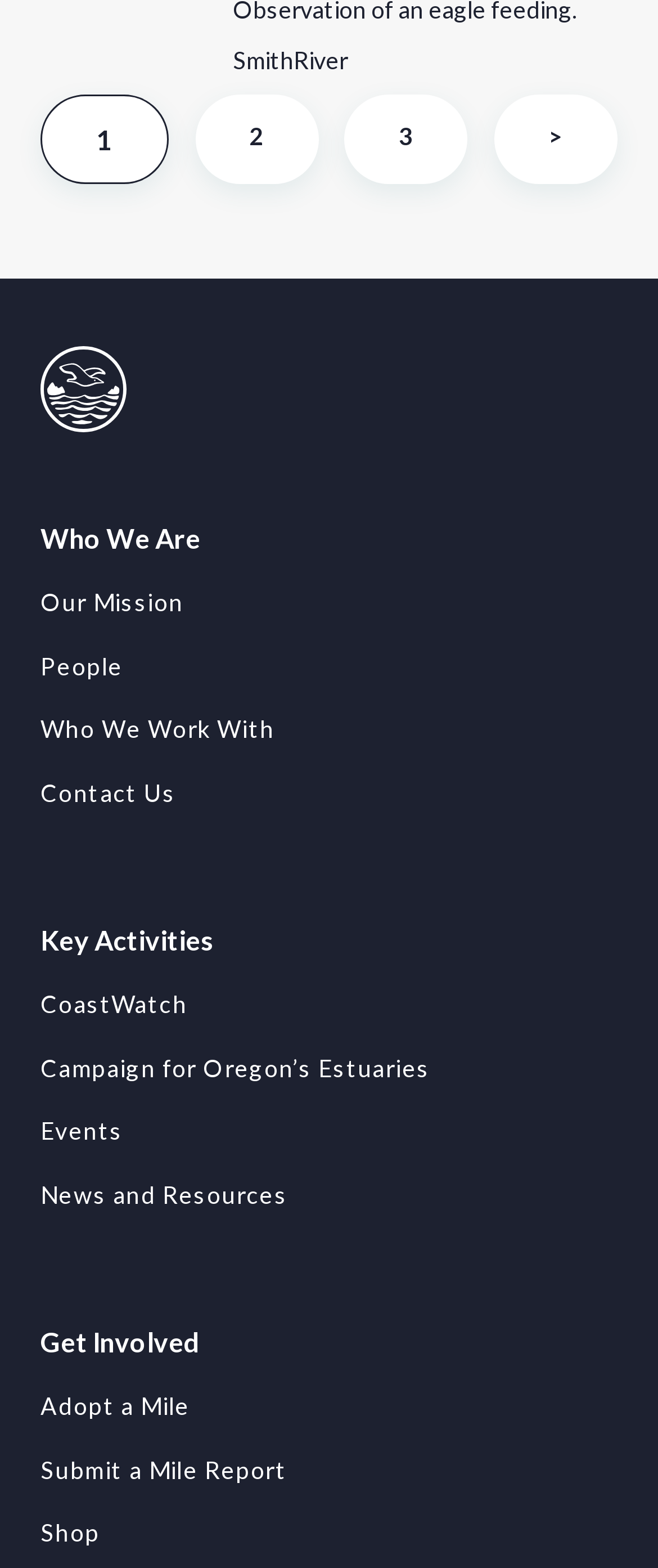What is the name of the organization?
Refer to the image and give a detailed response to the question.

I found the StaticText element 'SmithRiver' at the top of the page, which is likely to be the name of the organization.